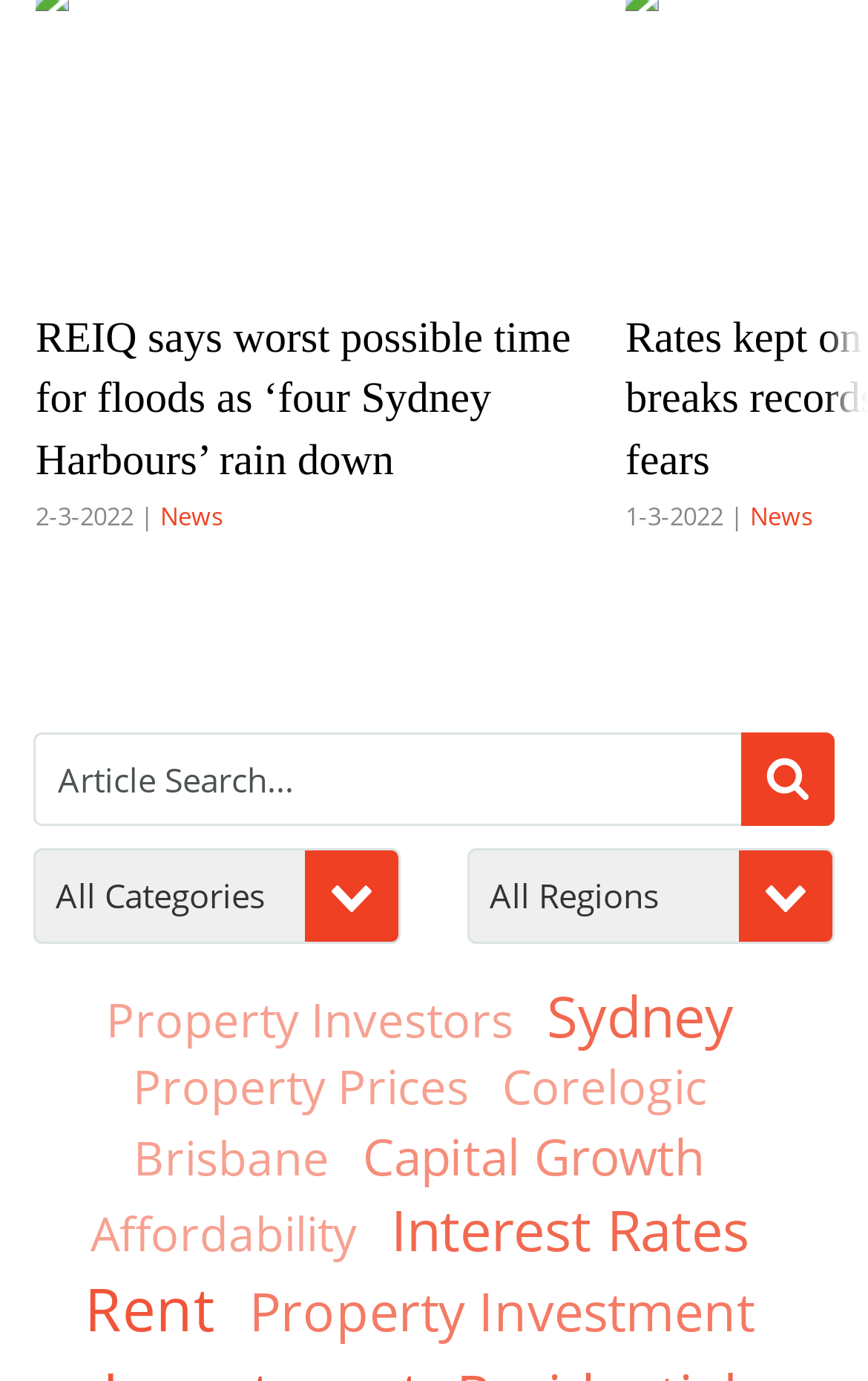Please determine the bounding box coordinates for the element that should be clicked to follow these instructions: "Search for an article".

[0.038, 0.53, 0.962, 0.598]